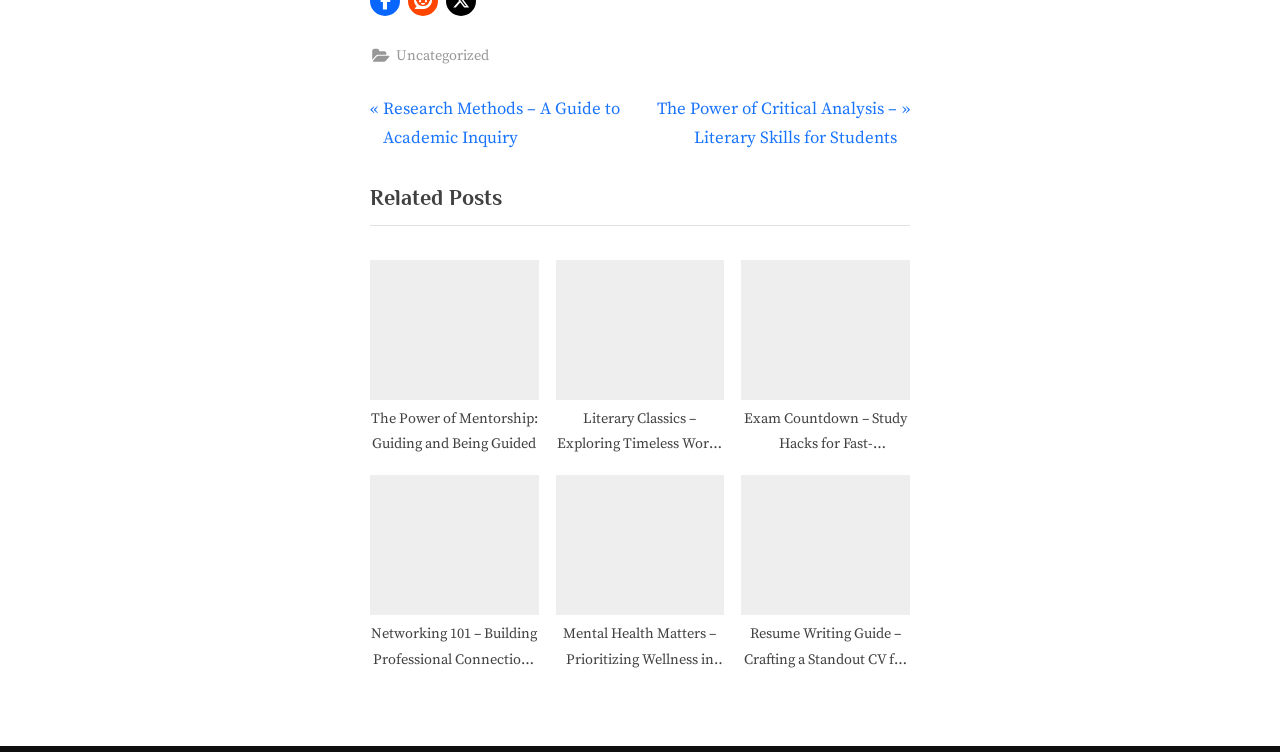Analyze the image and deliver a detailed answer to the question: How many columns are there in the related posts section?

The related posts section contains three columns of links, with the first column containing 'The Power of Mentorship: Guiding and Being Guided' and 'Networking 101 – Building Professional Connections on Campus', the second column containing 'Literary Classics – Exploring Timeless Works of Literature' and 'Mental Health Matters – Prioritizing Wellness in College', and the third column containing 'Exam Countdown – Study Hacks for Fast-Approaching Tests!' and 'Resume Writing Guide – Crafting a Standout CV for Job Hunts'.